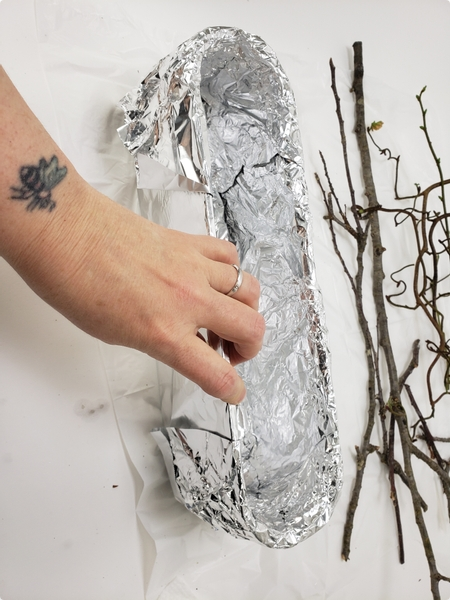What is the likely artistic medium involved?
Utilize the information in the image to give a detailed answer to the question.

The caption hints at an artistic endeavor possibly involving wax and layers, as indicated by the project's instructions that mention layering foil in strips and managing cleanup effectively, which suggests that wax is likely to be the artistic medium involved.